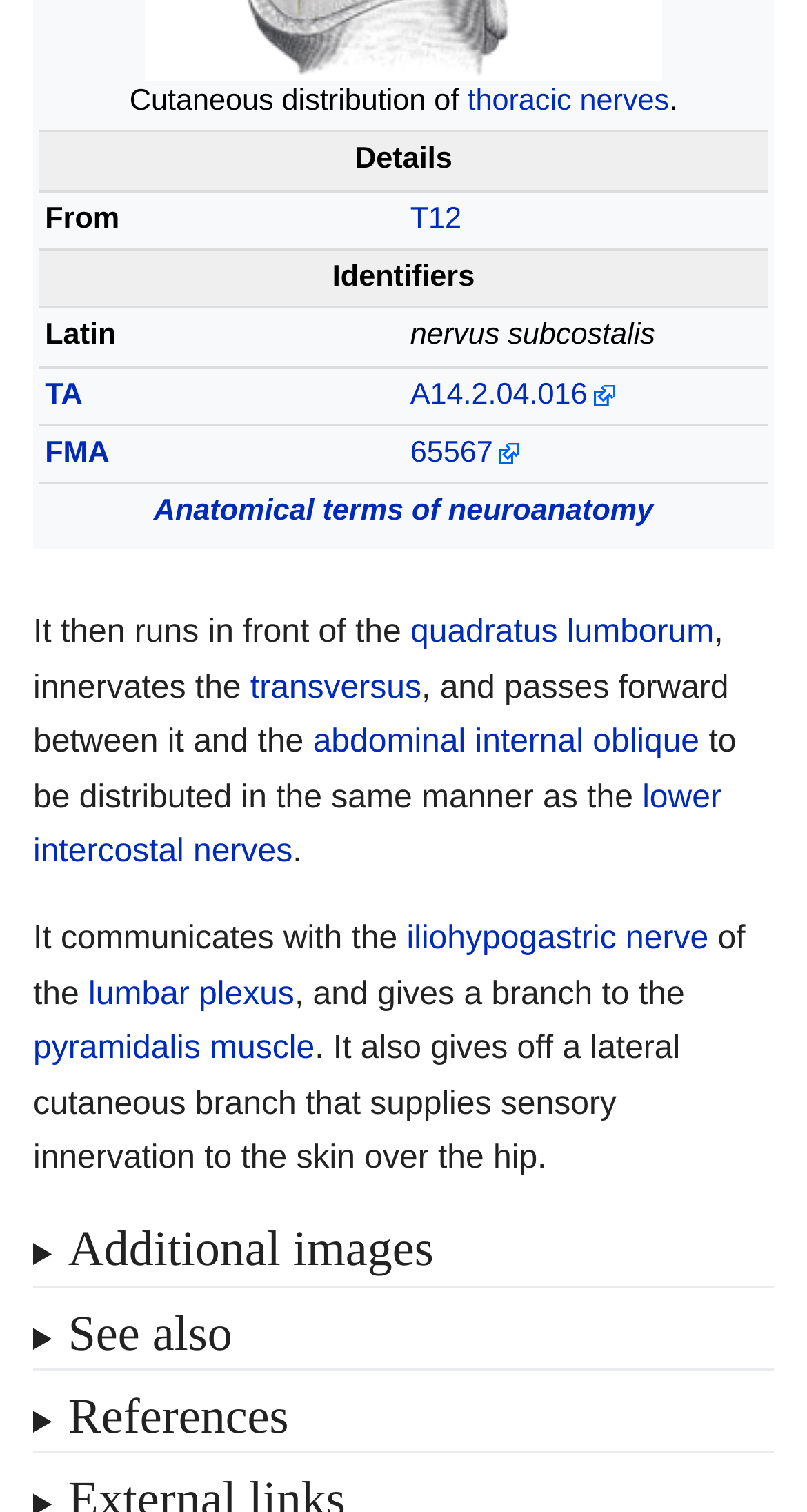Identify the bounding box coordinates of the section to be clicked to complete the task described by the following instruction: "Click on the link 'quadratus lumborum'". The coordinates should be four float numbers between 0 and 1, formatted as [left, top, right, bottom].

[0.509, 0.407, 0.885, 0.43]